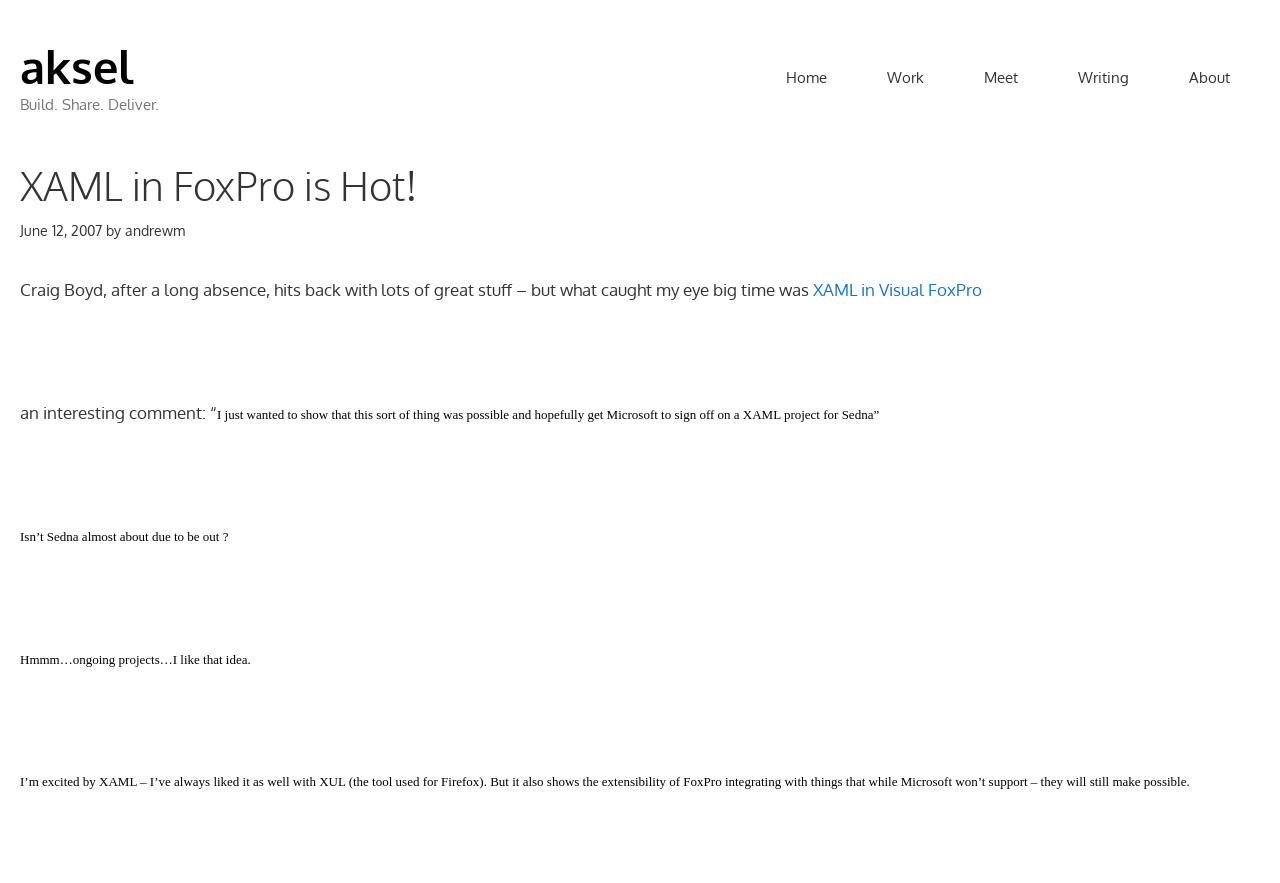Locate the bounding box coordinates for the element described below: "Meet". The coordinates must be four float values between 0 and 1, formatted as [left, top, right, bottom].

[0.745, 0.066, 0.819, 0.111]